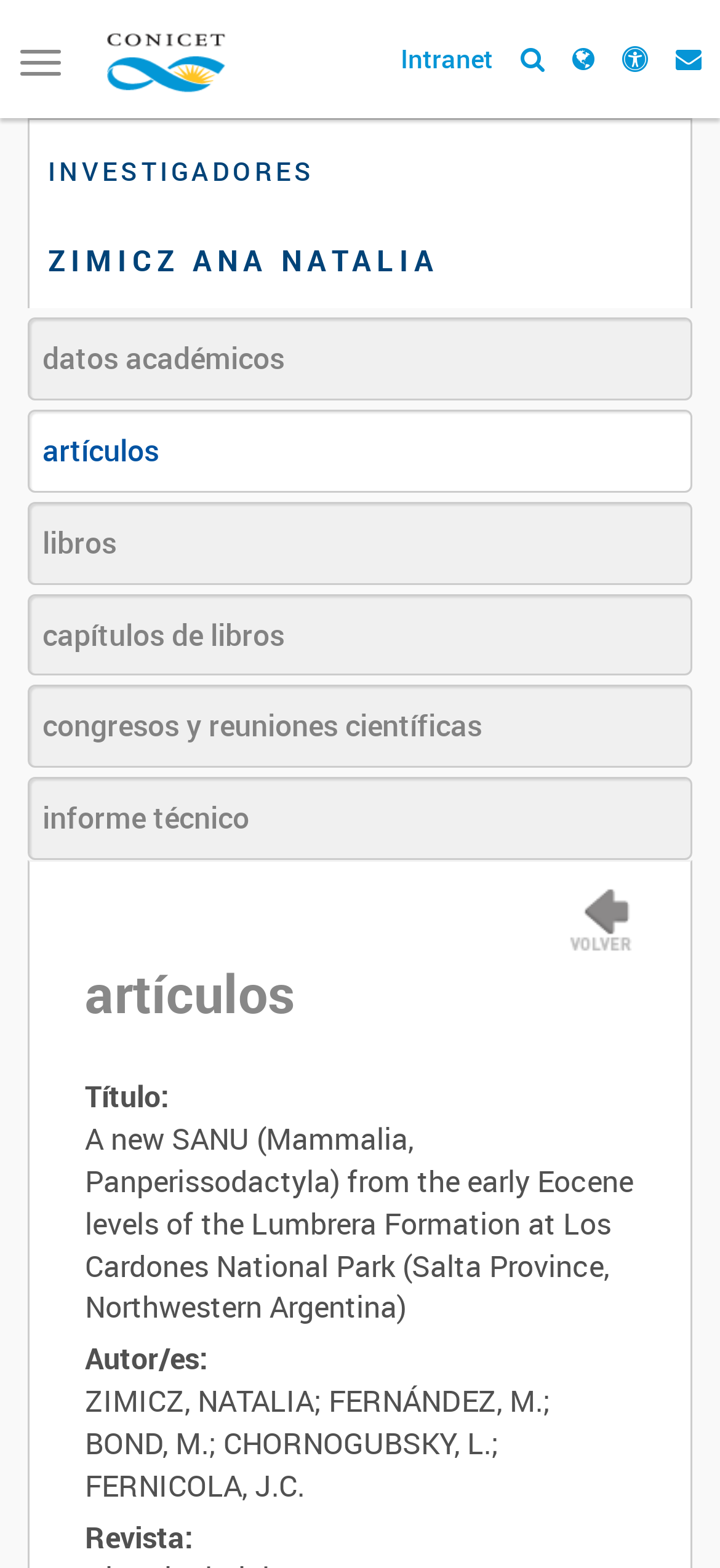How many links are there in the webpage?
Look at the image and provide a short answer using one word or a phrase.

12